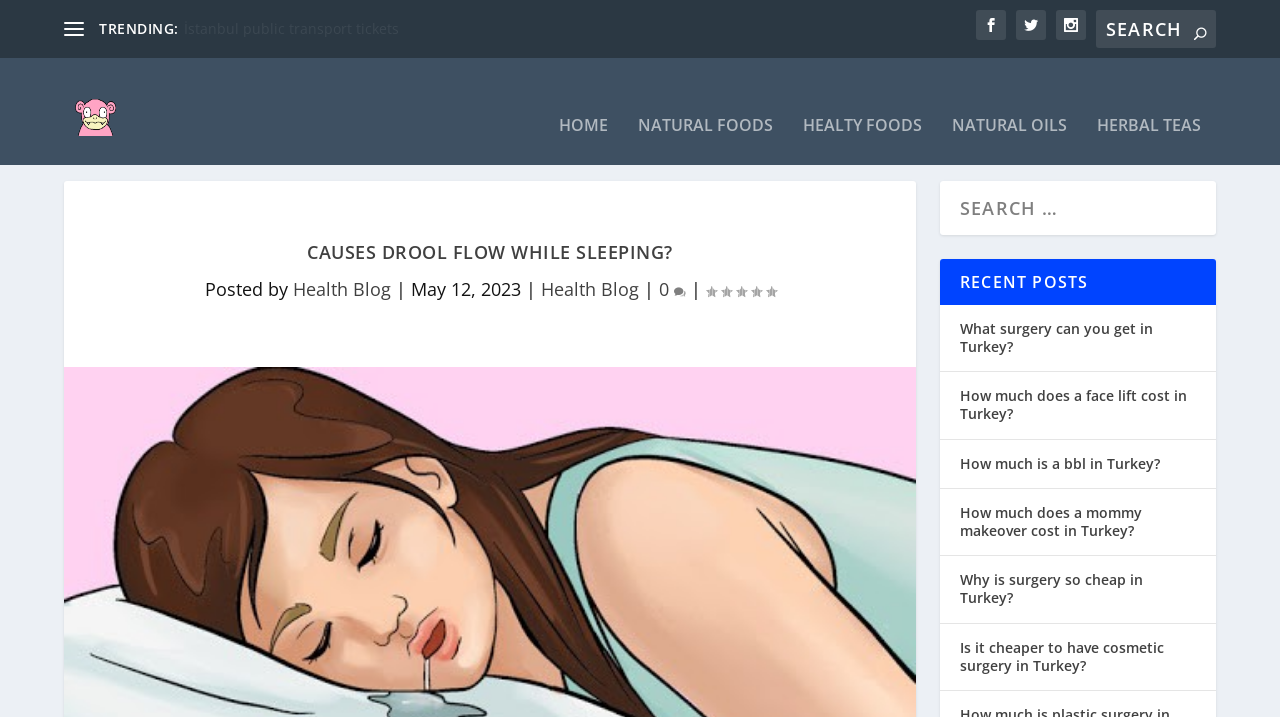Write a detailed summary of the webpage.

This webpage is about the Eksi Pub Health Blog, specifically discussing the topic "Causes drool flow while sleeping?" The top section of the page features a navigation menu with links to "HOME", "NATURAL FOODS", "HEALTY FOODS", "NATURAL OILS", and "HERBAL TEAS". 

On the top-right corner, there is a search bar with a search icon and a button. Below the navigation menu, there is a heading "CAUSES DROOL FLOW WHILE SLEEPING?" followed by information about the post, including the author "Health Blog", the date "May 12, 2023", and a rating. There is also a link to the author's profile and a comment count.

The main content of the page is not explicitly described in the accessibility tree, but based on the meta description, it likely discusses the condition of drooling while sleeping, its commonality, especially in children.

On the right side of the page, there is a section titled "RECENT POSTS" with links to several articles, including "What surgery can you get in Turkey?", "How much does a face lift cost in Turkey?", and others. There are also social media links and a search bar at the bottom of the page.